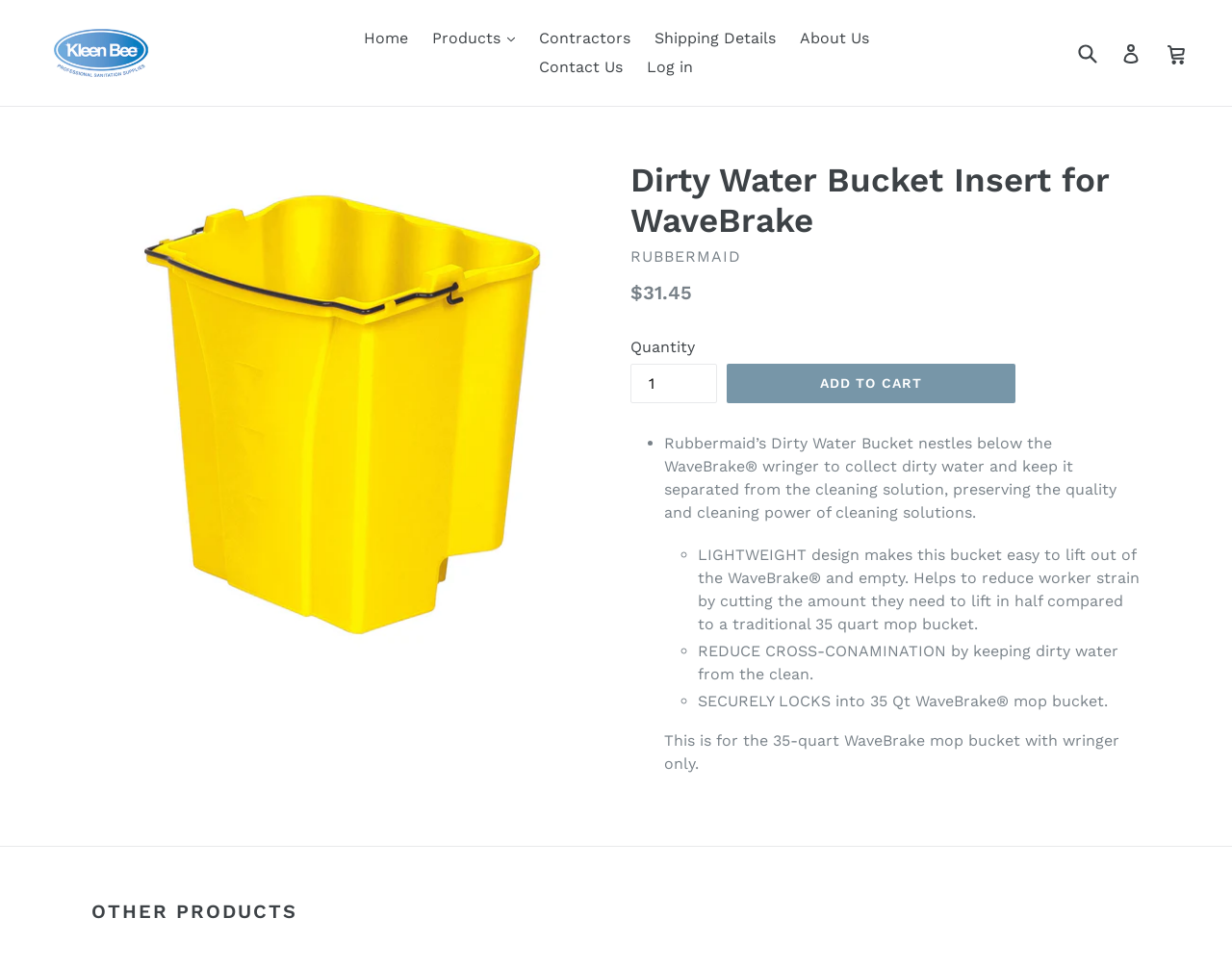What is the benefit of the lightweight design of the bucket?
Answer with a single word or phrase by referring to the visual content.

Reduce worker strain